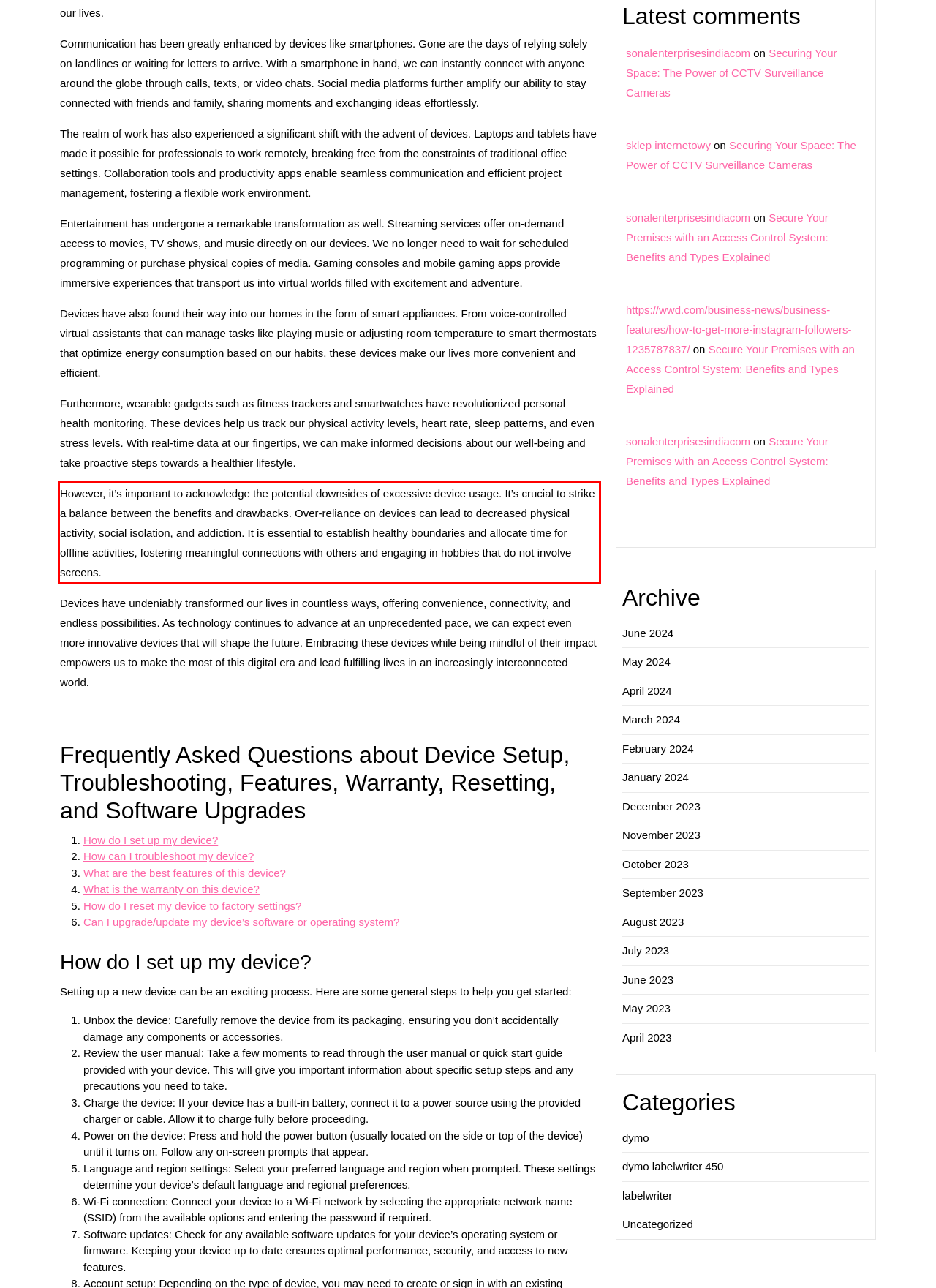Please extract the text content from the UI element enclosed by the red rectangle in the screenshot.

However, it’s important to acknowledge the potential downsides of excessive device usage. It’s crucial to strike a balance between the benefits and drawbacks. Over-reliance on devices can lead to decreased physical activity, social isolation, and addiction. It is essential to establish healthy boundaries and allocate time for offline activities, fostering meaningful connections with others and engaging in hobbies that do not involve screens.